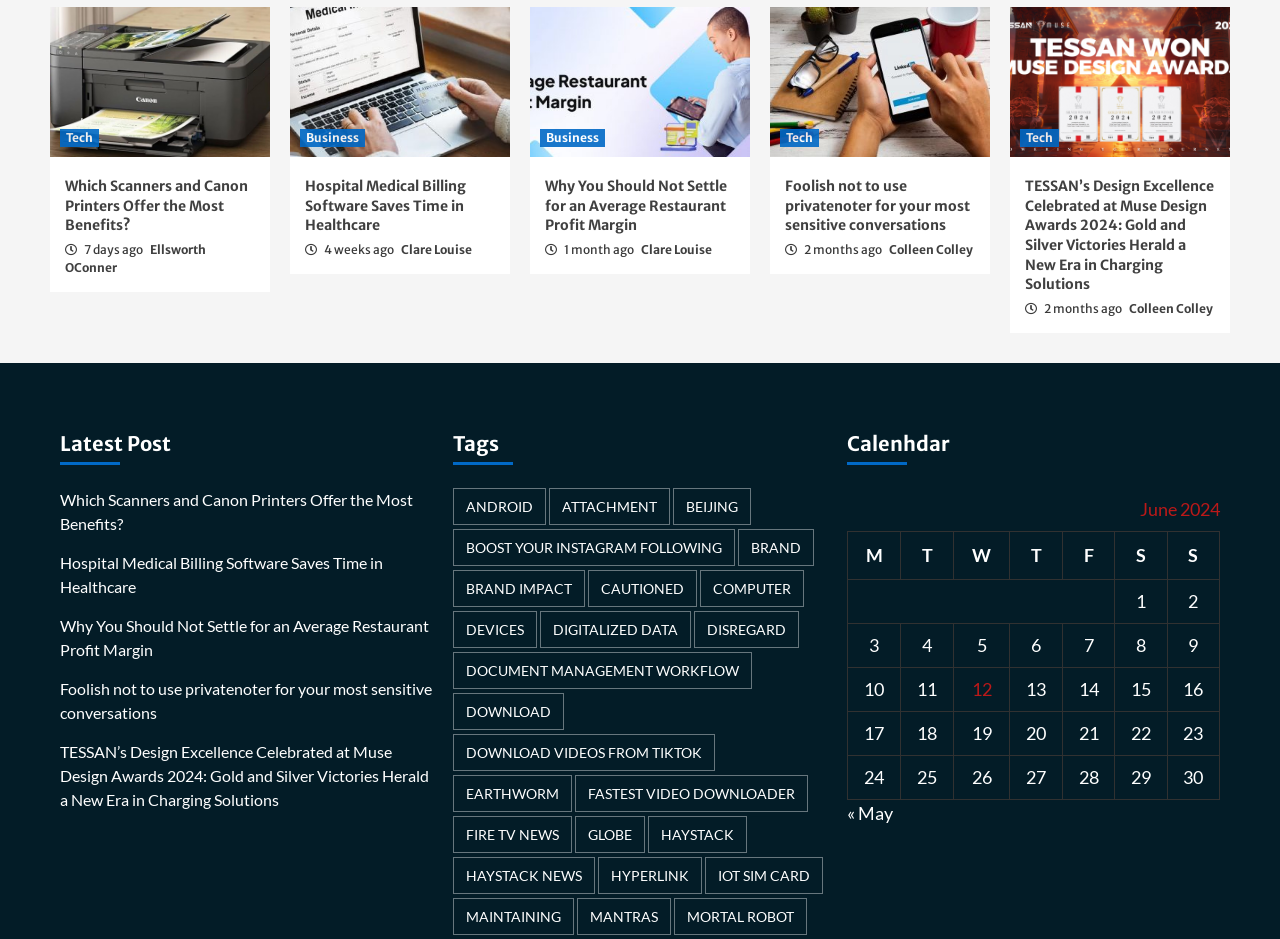Kindly determine the bounding box coordinates for the clickable area to achieve the given instruction: "Click on the 'Foolish not to use privatenoter for your most sensitive conversations' link".

[0.613, 0.189, 0.758, 0.25]